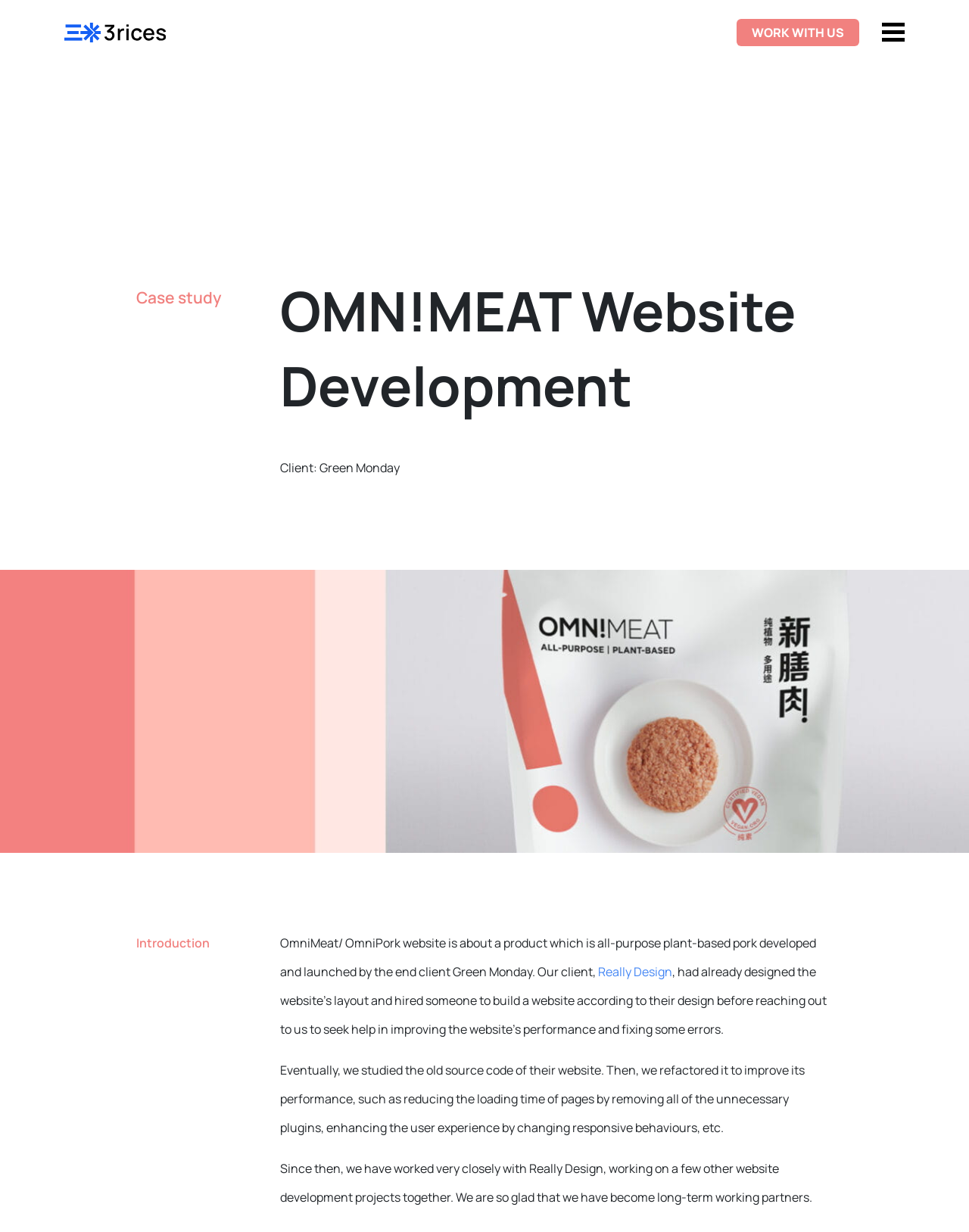With reference to the image, please provide a detailed answer to the following question: What is the name of the company that developed the OmniMeat website?

The answer can be found in the case study section of the webpage, where it is mentioned that 3 Rices Ltd worked on the OmniMeat website development project for the client Green Monday.